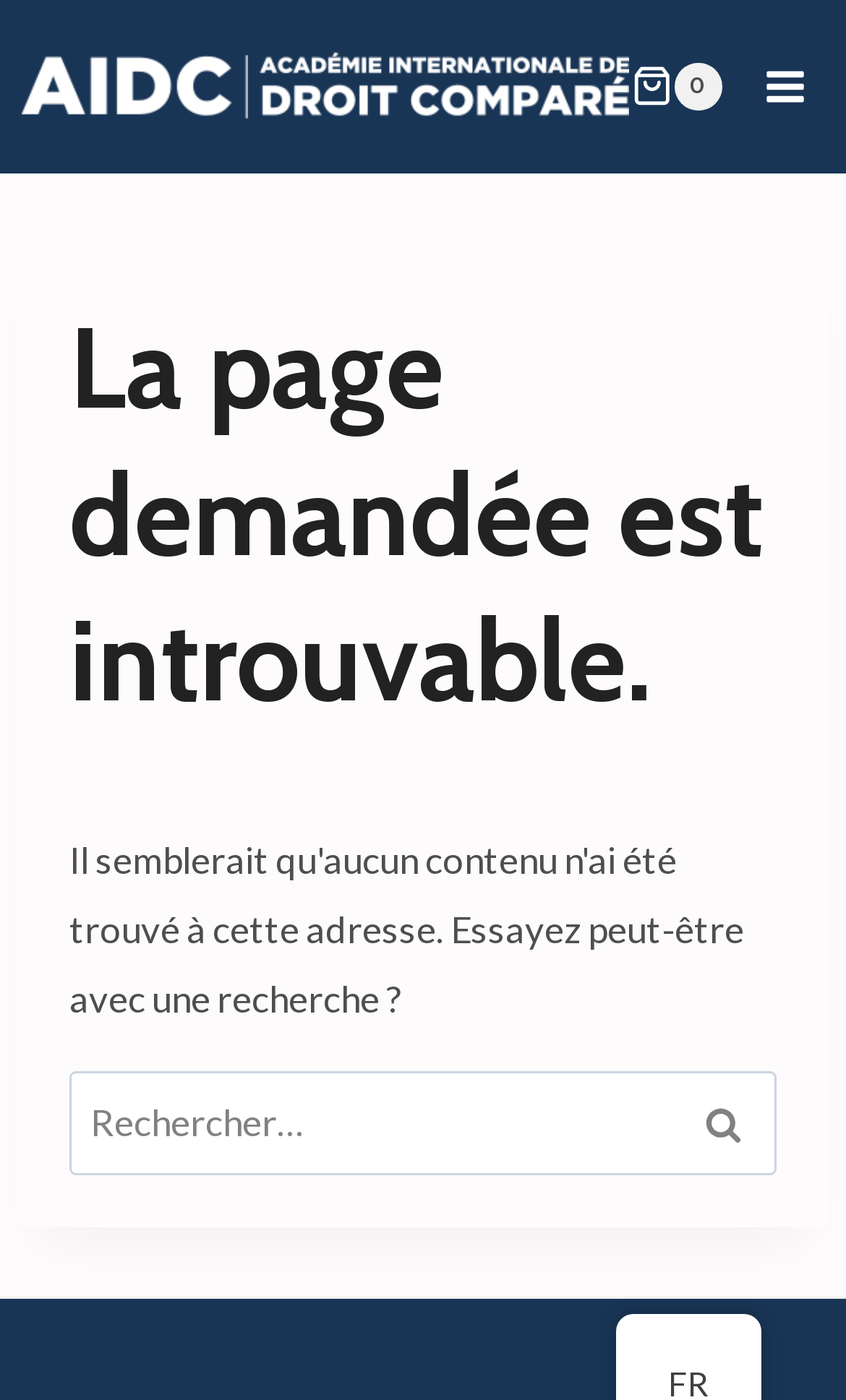Answer the following query concisely with a single word or phrase:
What is the function of the 'Open menu' button?

To open a menu